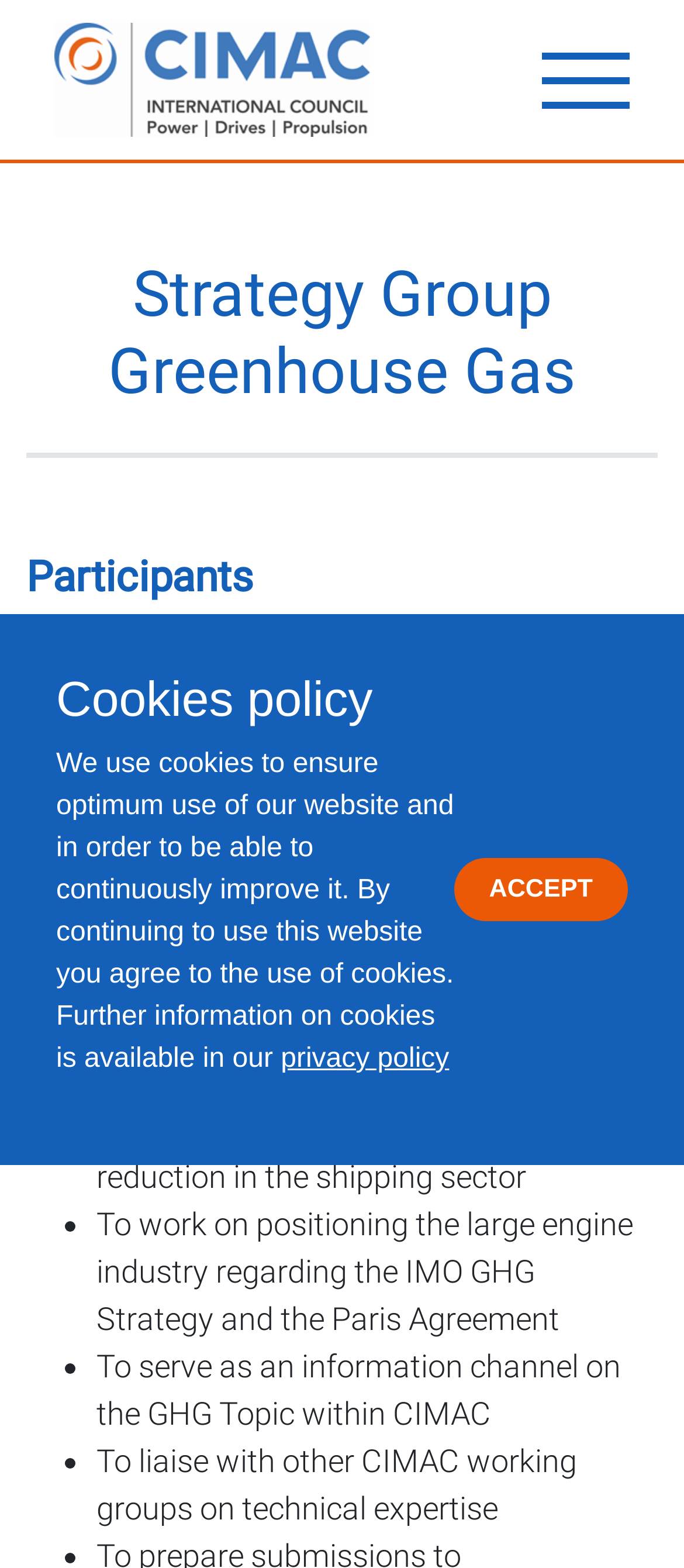Provide a brief response using a word or short phrase to this question:
What is the role of the GHG Strategy Group within CIMAC?

information channel